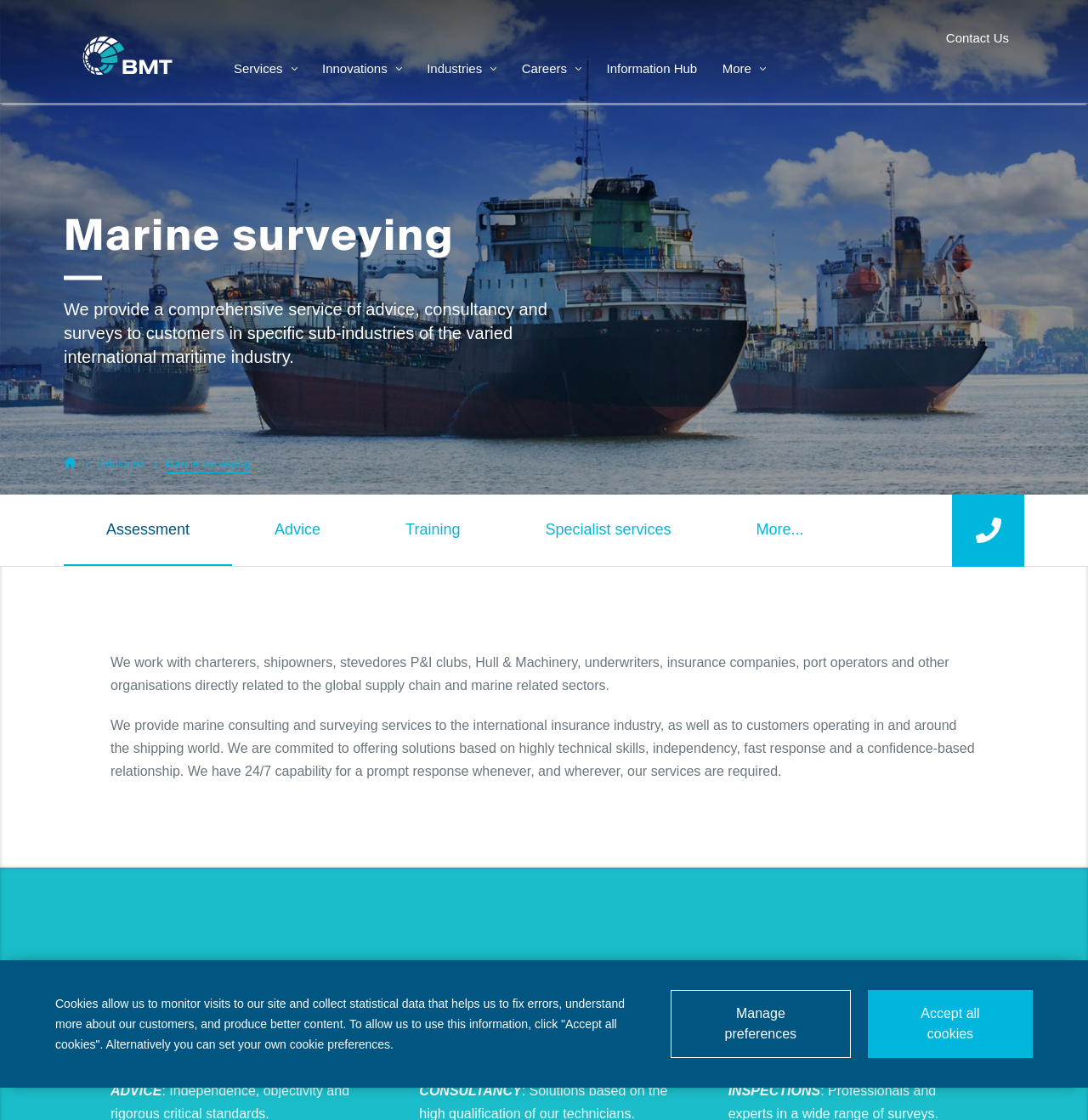What is the relationship between BMT and P&I clubs?
Please provide a single word or phrase as the answer based on the screenshot.

BMT works with P&I clubs